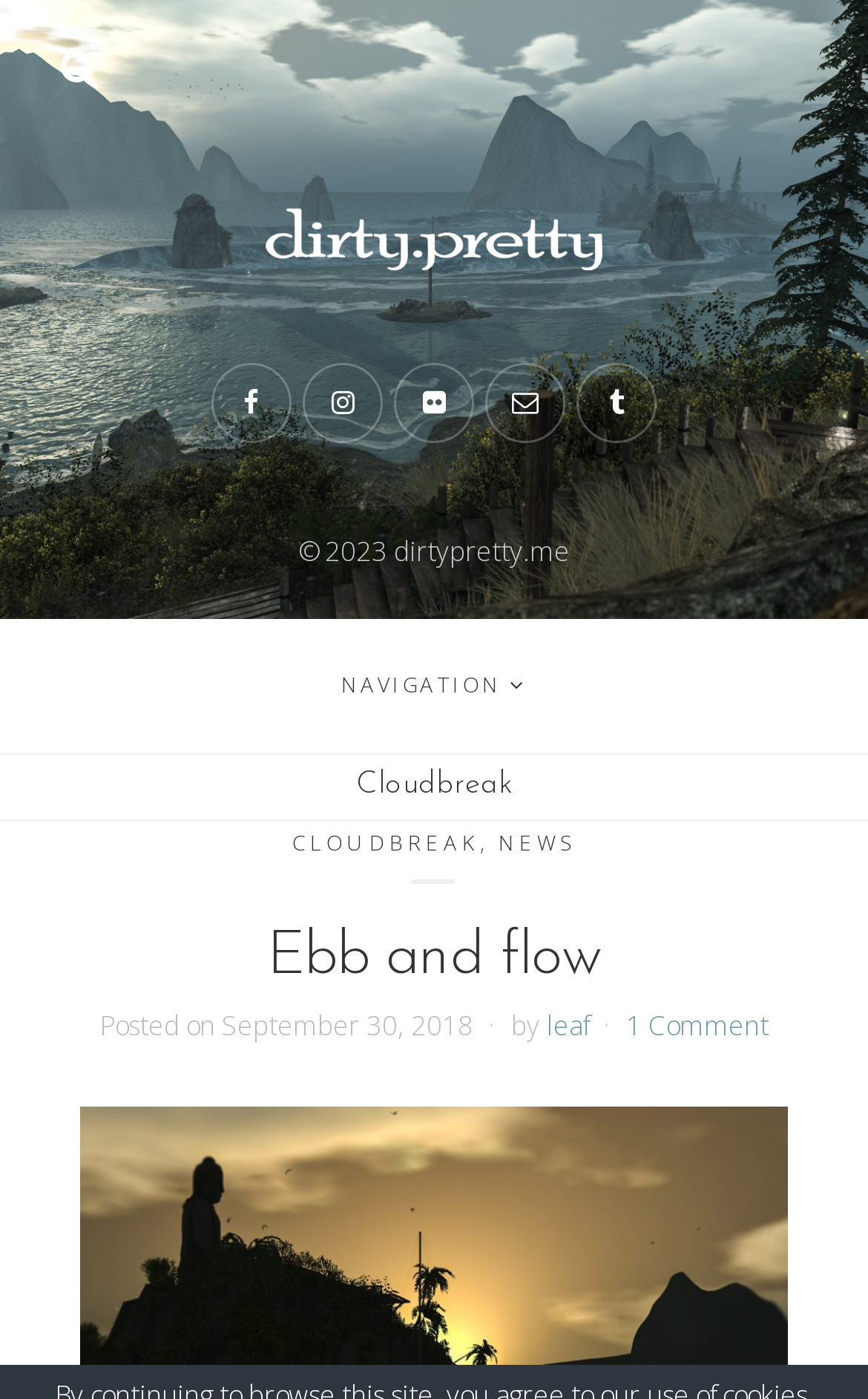Give a short answer to this question using one word or a phrase:
How many social media links are there?

5